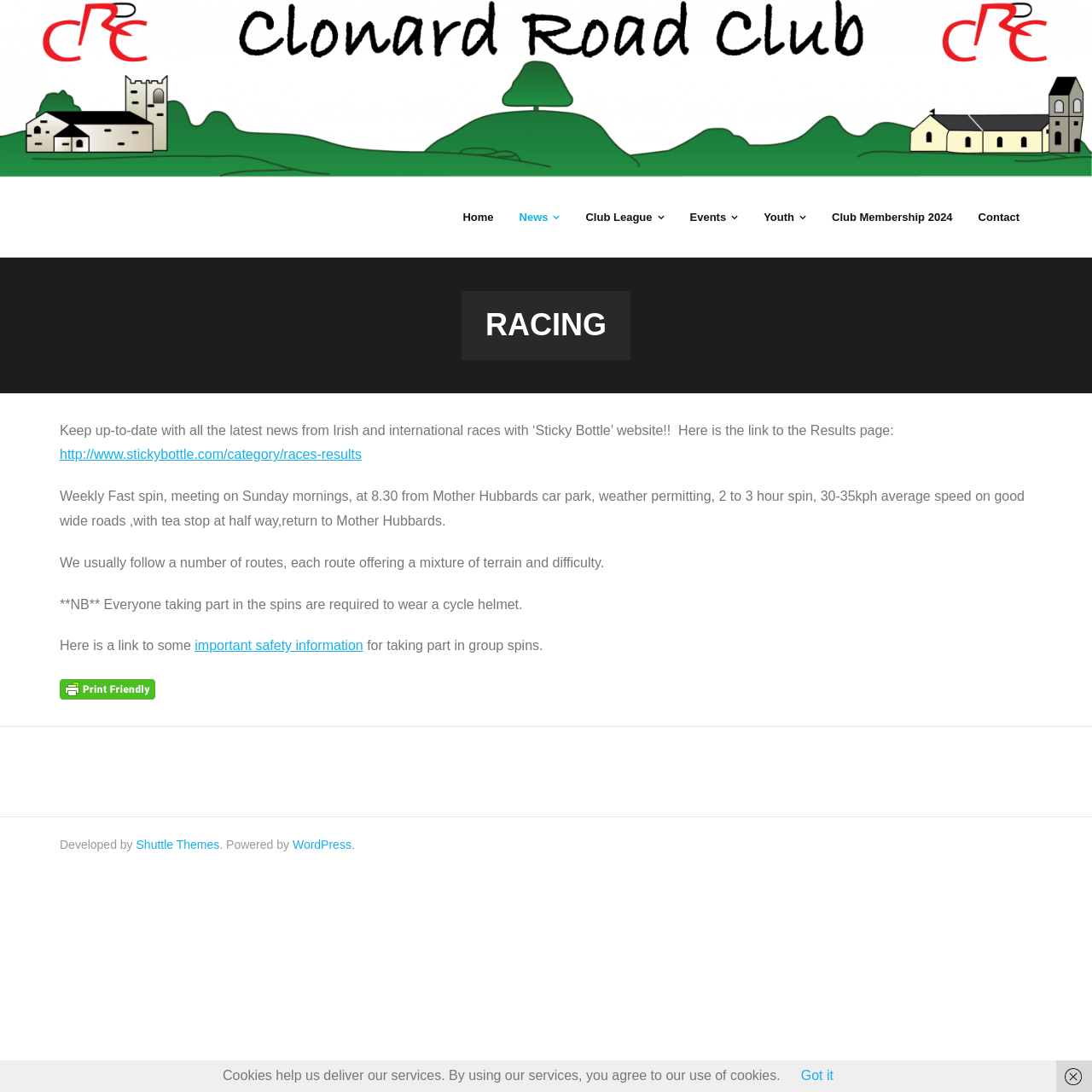Calculate the bounding box coordinates of the UI element given the description: "Club Membership 2024".

[0.75, 0.162, 0.884, 0.235]